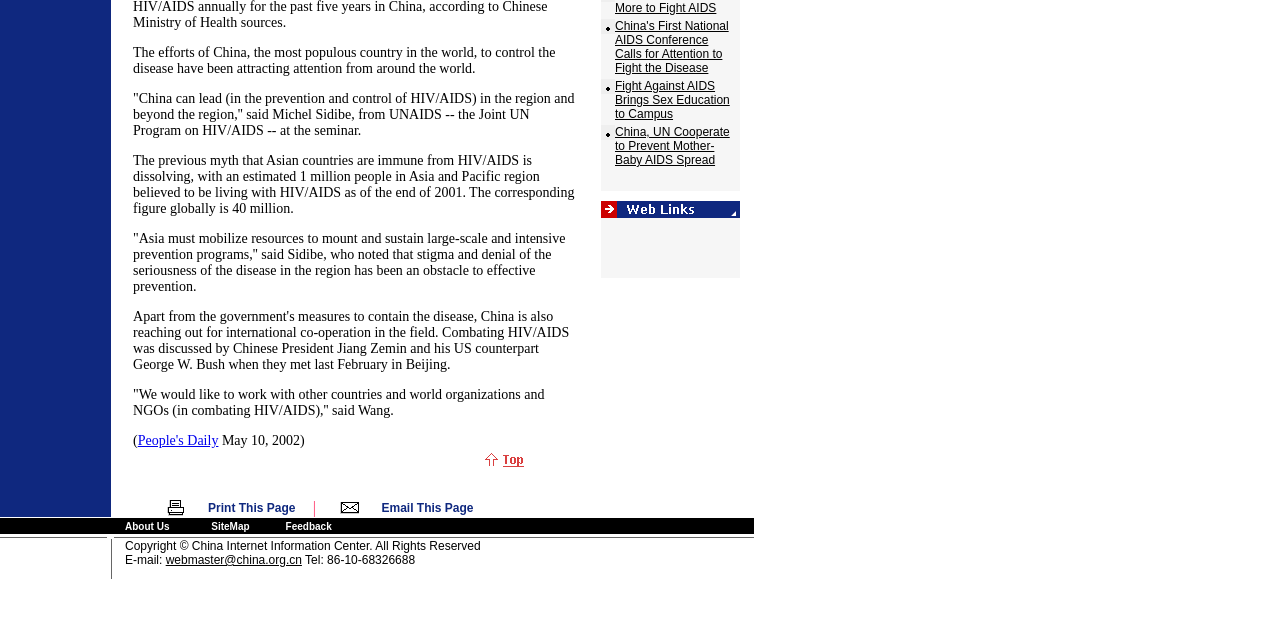Locate the UI element described as follows: "Feedback". Return the bounding box coordinates as four float numbers between 0 and 1 in the order [left, top, right, bottom].

[0.223, 0.813, 0.259, 0.83]